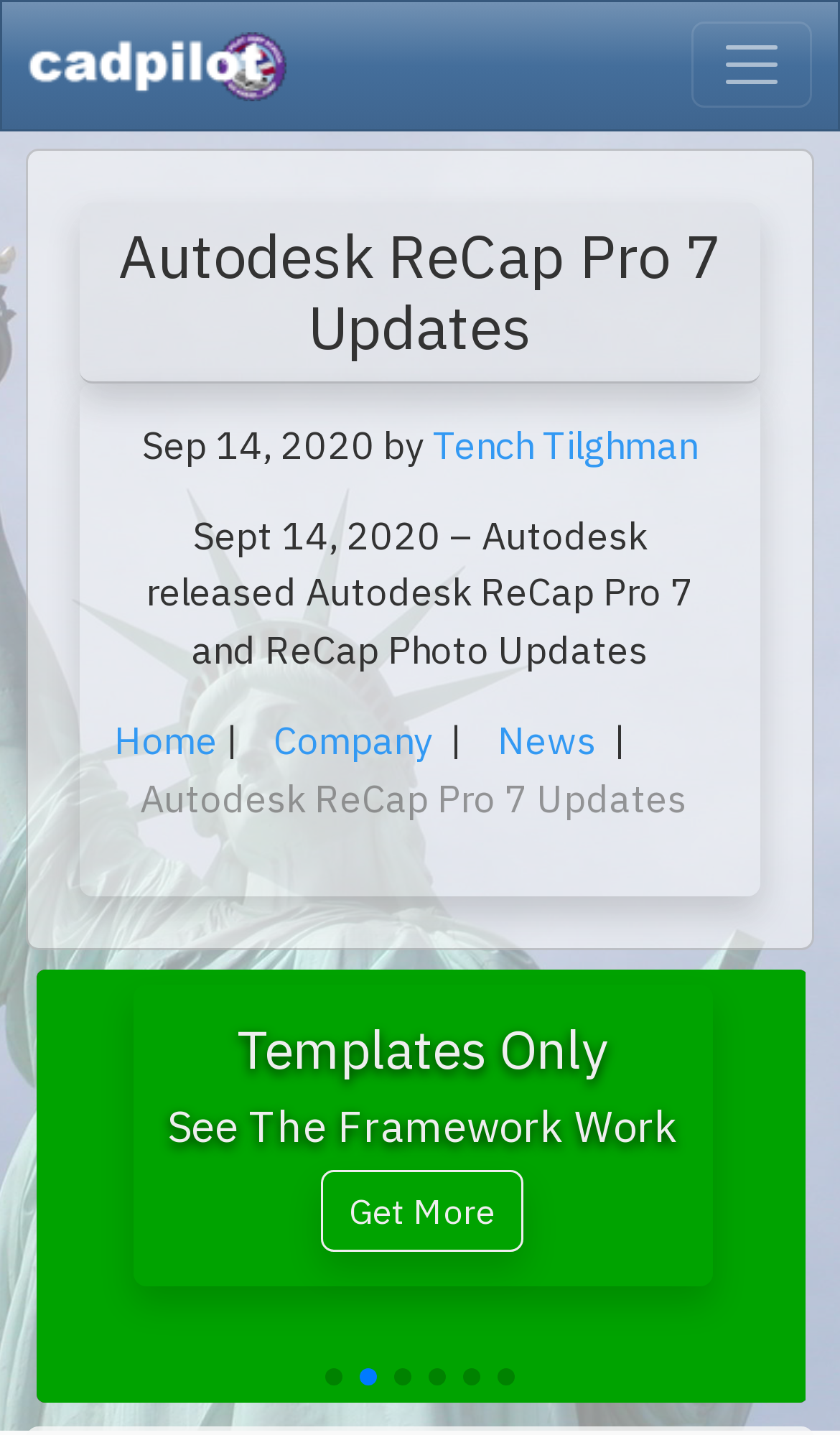Indicate the bounding box coordinates of the element that must be clicked to execute the instruction: "Select a quantity". The coordinates should be given as four float numbers between 0 and 1, i.e., [left, top, right, bottom].

None